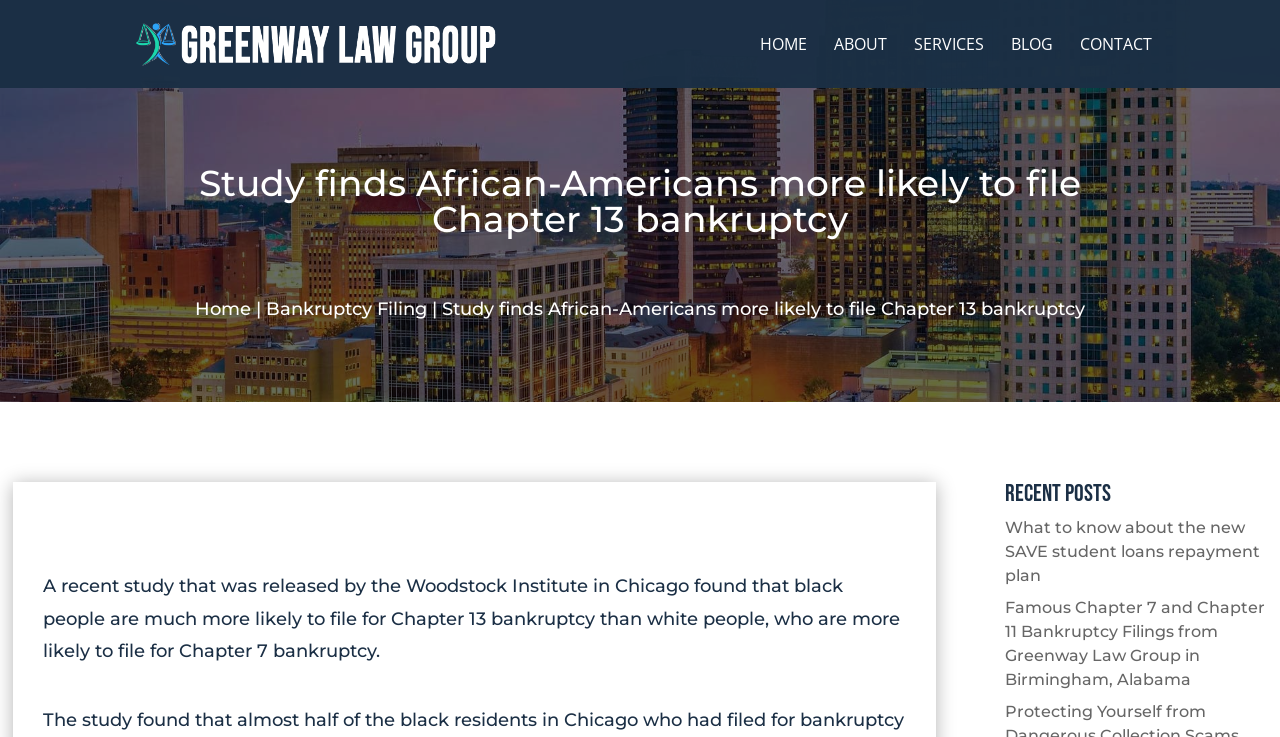What is the position of the 'CONTACT' link?
From the details in the image, provide a complete and detailed answer to the question.

The position of the 'CONTACT' link can be determined by comparing its bounding box coordinates with those of other links. It has the largest x1 and x2 values, indicating that it is located at the rightmost position.